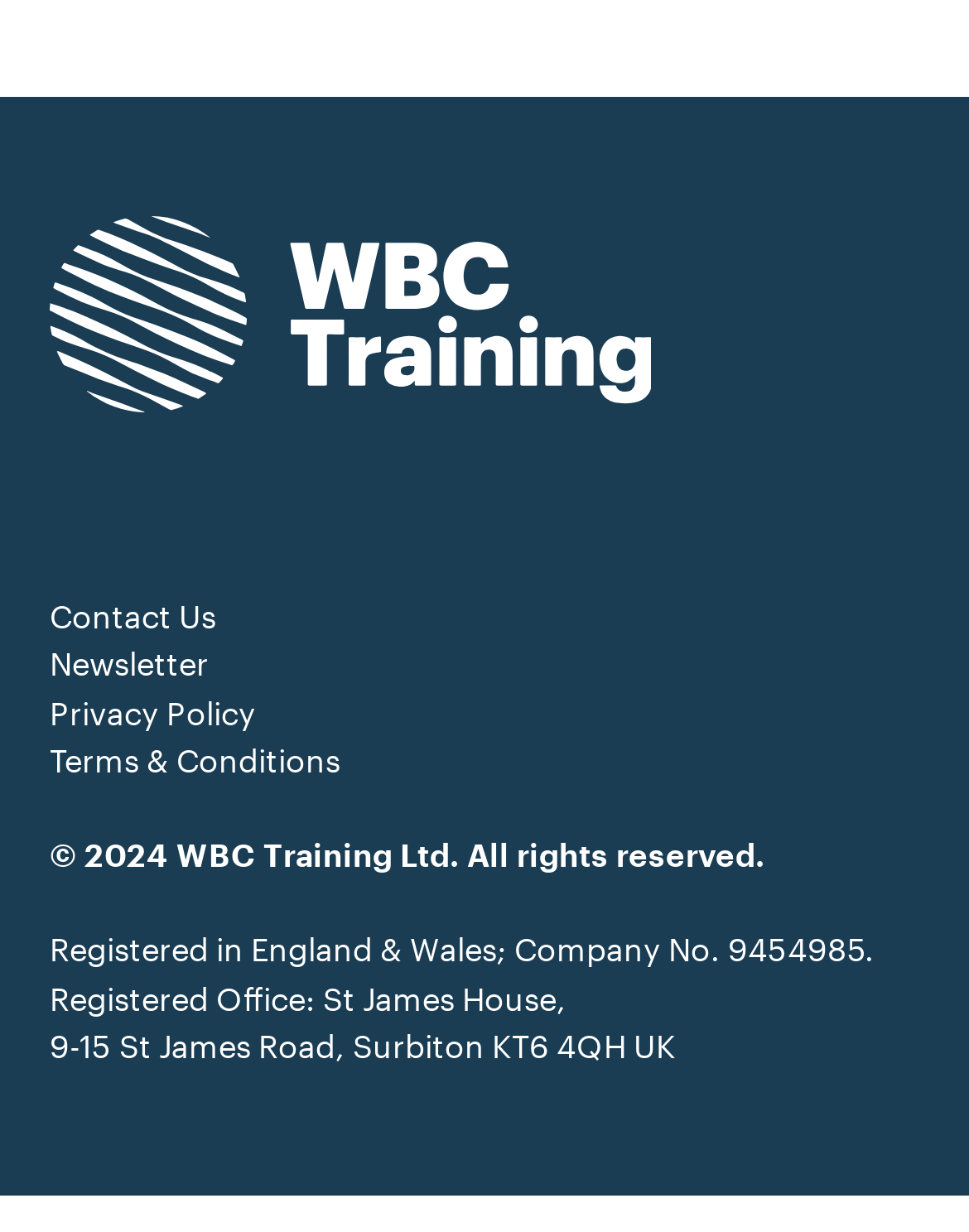What is the company name of the website owner?
Please use the visual content to give a single word or phrase answer.

WBC Training Ltd.